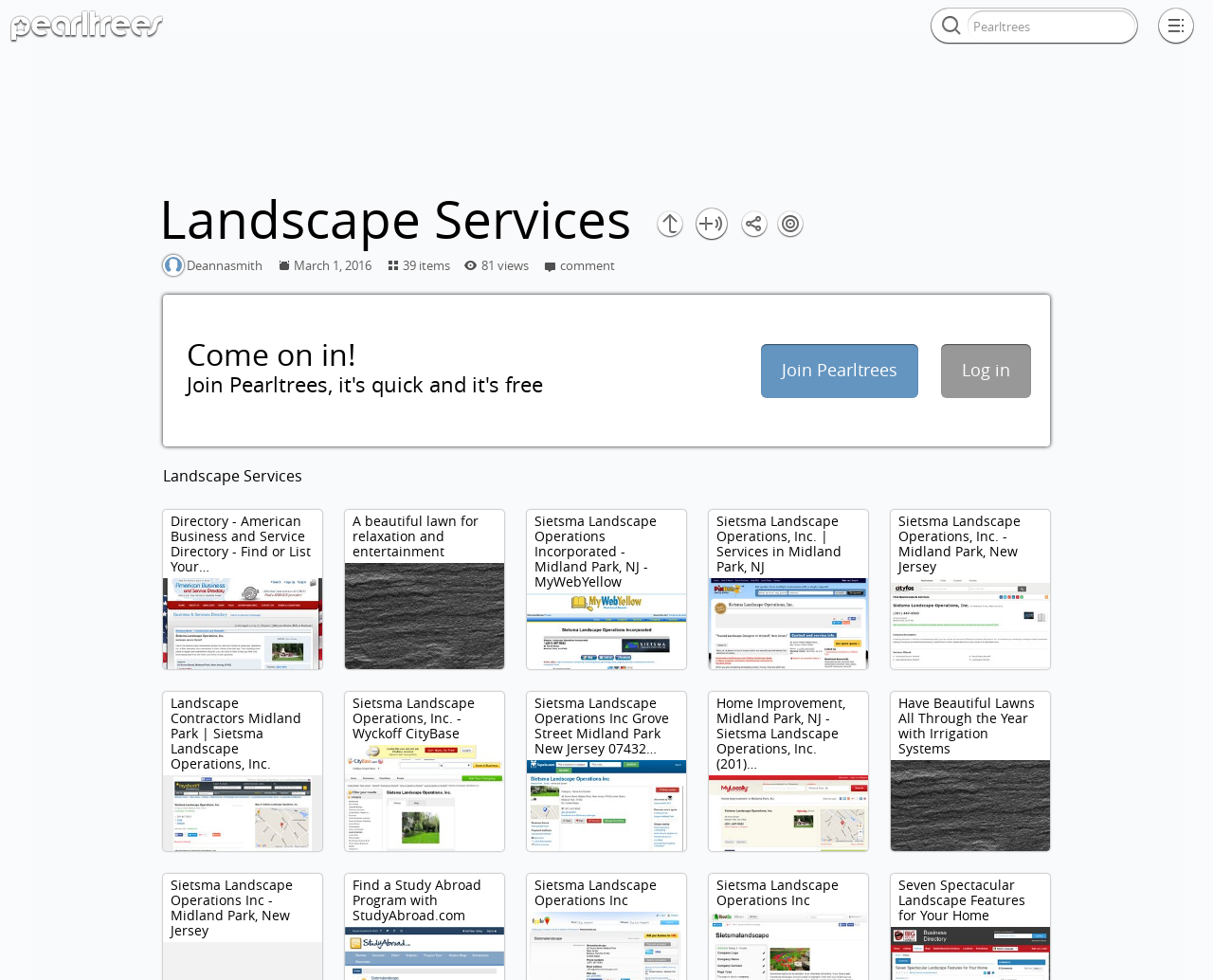How many items are in Deannasmith's collection?
Look at the image and construct a detailed response to the question.

I found the answer by looking at the text elements, particularly the ones that mention 'Deannasmith' and '39 items', which suggest that Deannasmith has 39 items in their collection.